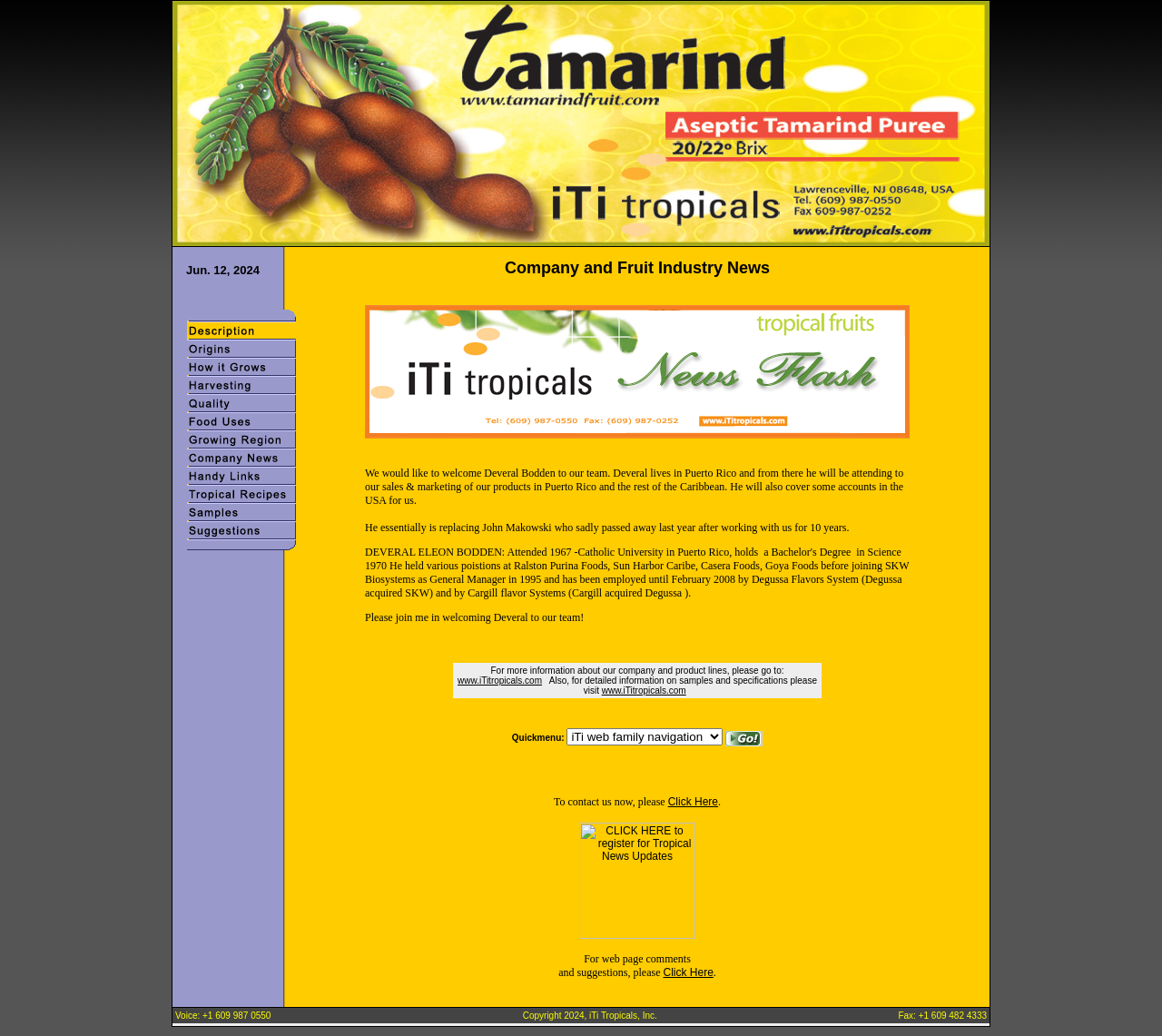Locate the bounding box coordinates of the area that needs to be clicked to fulfill the following instruction: "Click on the link to visit the company website". The coordinates should be in the format of four float numbers between 0 and 1, namely [left, top, right, bottom].

[0.394, 0.652, 0.466, 0.662]